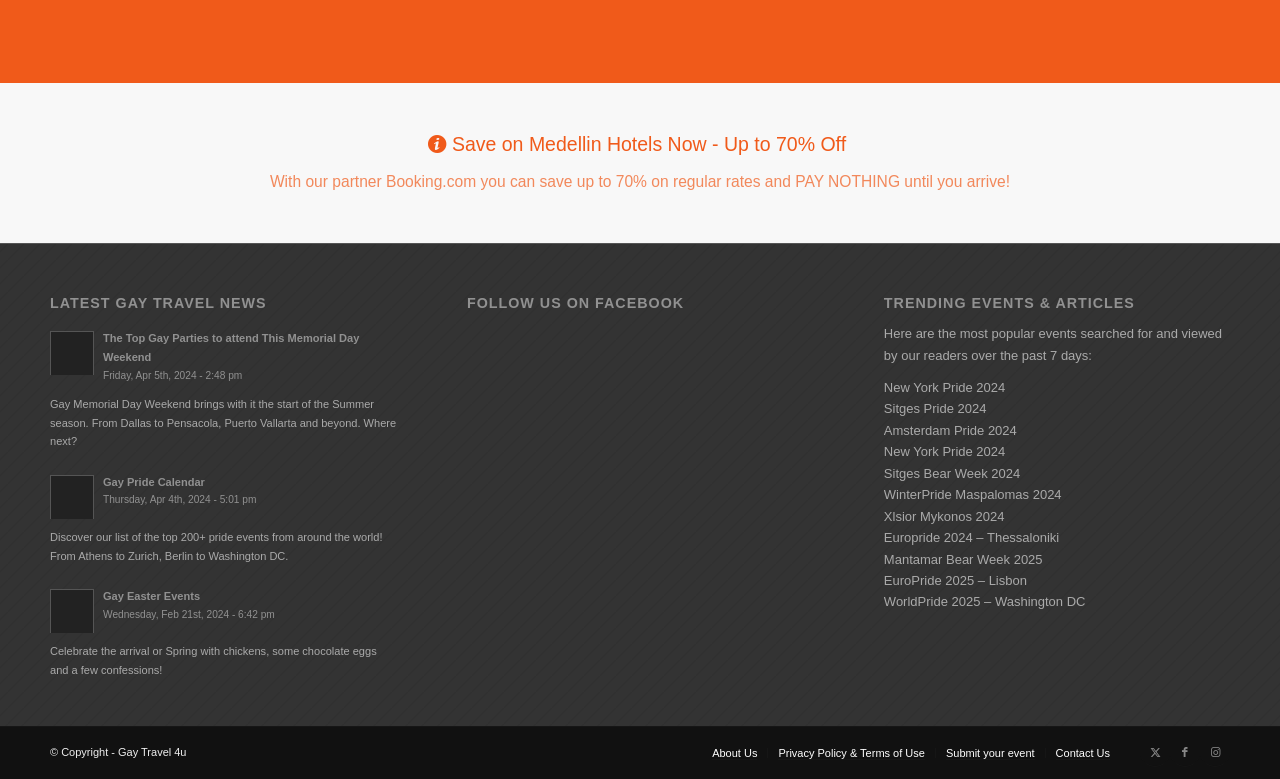Indicate the bounding box coordinates of the clickable region to achieve the following instruction: "Submit your event."

[0.739, 0.959, 0.808, 0.976]